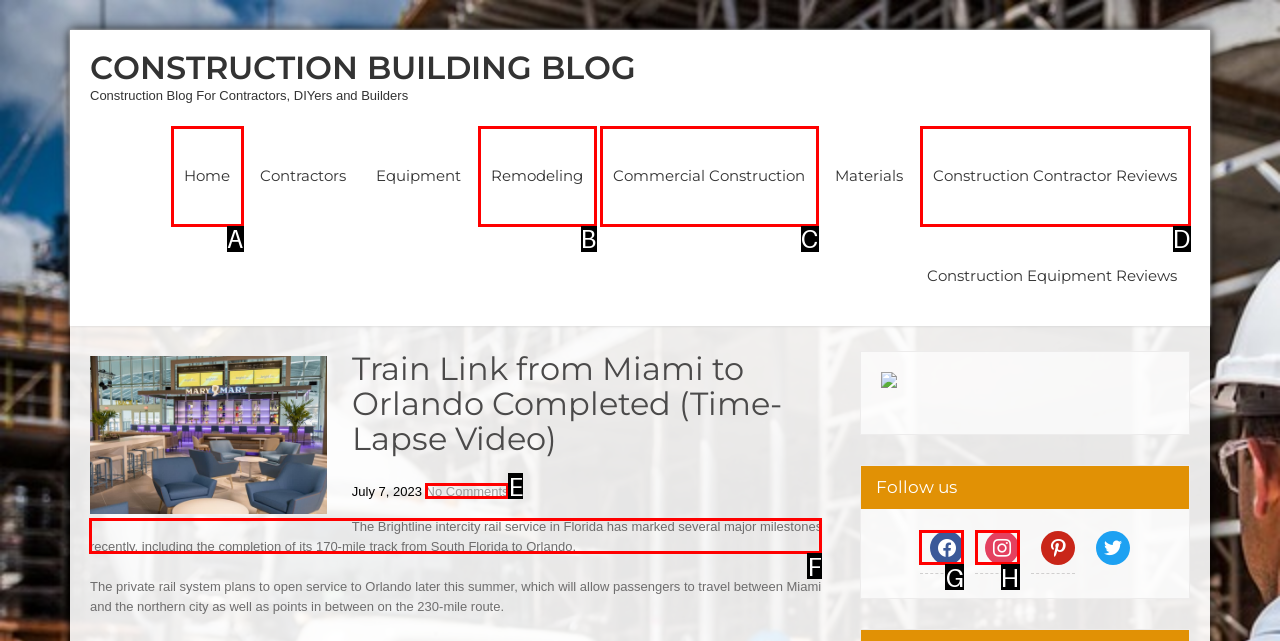Choose the letter that corresponds to the correct button to accomplish the task: Read the article about the train link from Miami to Orlando
Reply with the letter of the correct selection only.

F